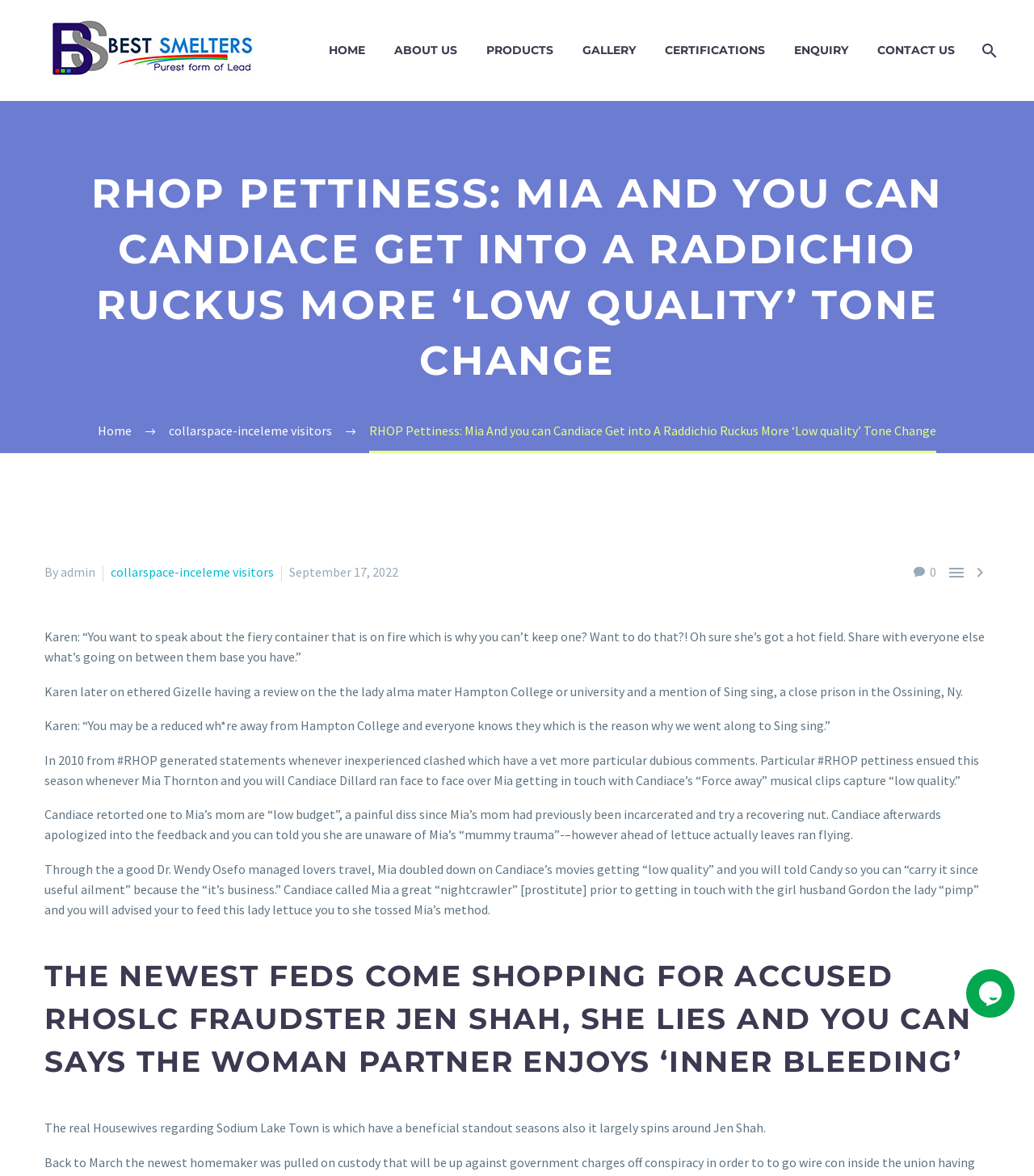What is the name of the website?
Answer the question in as much detail as possible.

I determined the name of the website by looking at the image elements with the text 'BEST SMELTERS' at the top of the webpage, which is a common location for website logos or names.